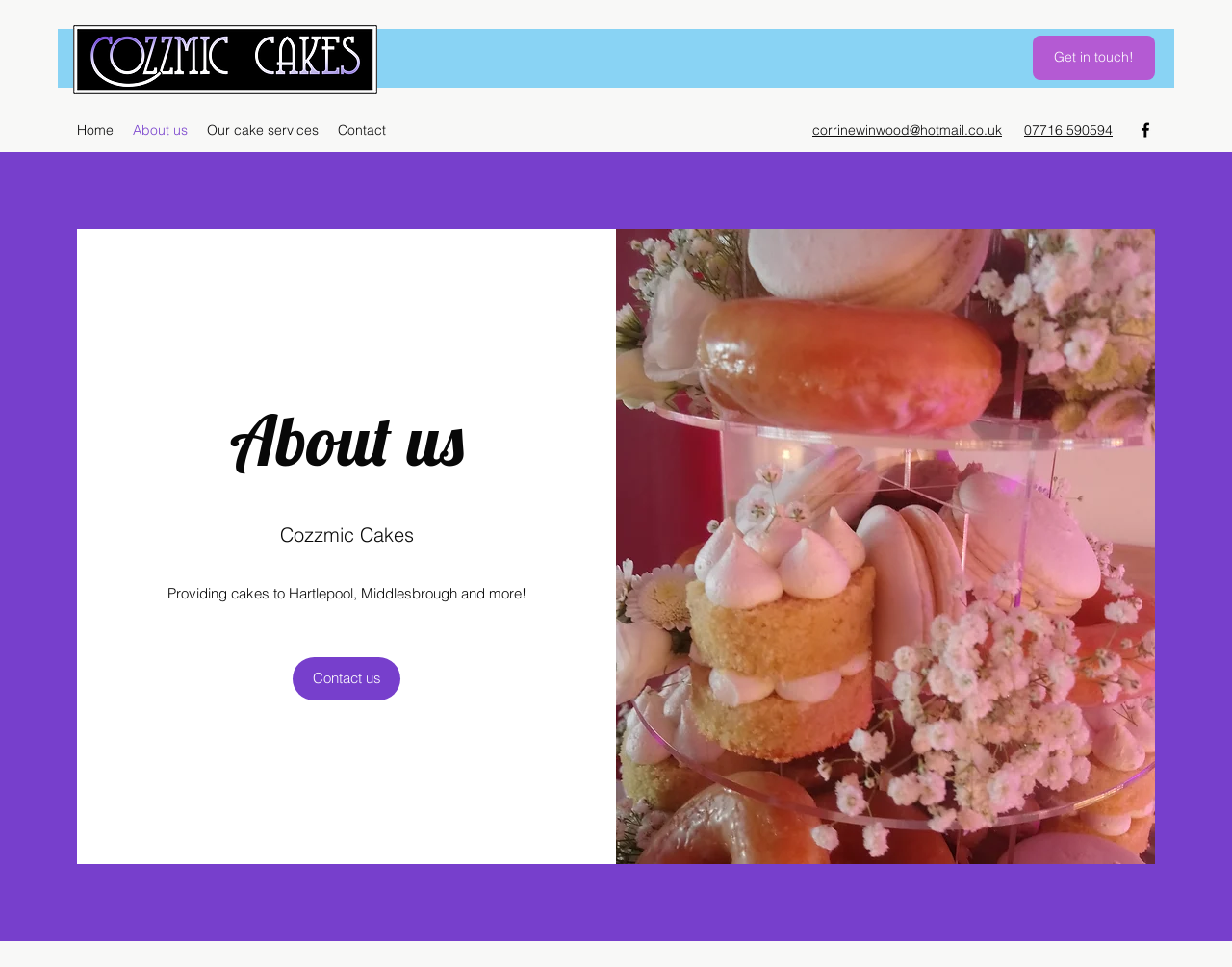Please answer the following question using a single word or phrase: 
What is the location served?

Hartlepool, Middlesbrough and more